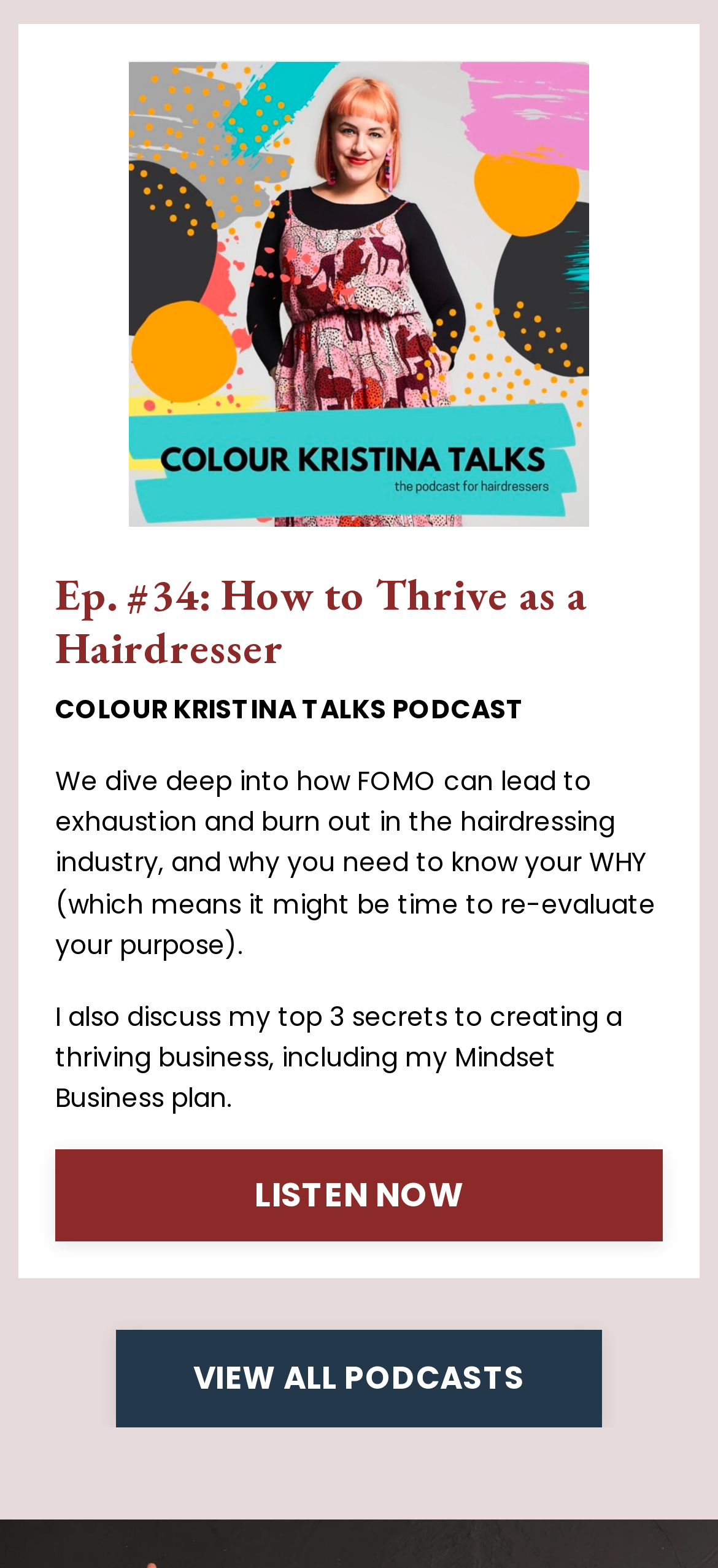What is the purpose of the 'LISTEN NOW' button?
From the image, respond with a single word or phrase.

Play the podcast